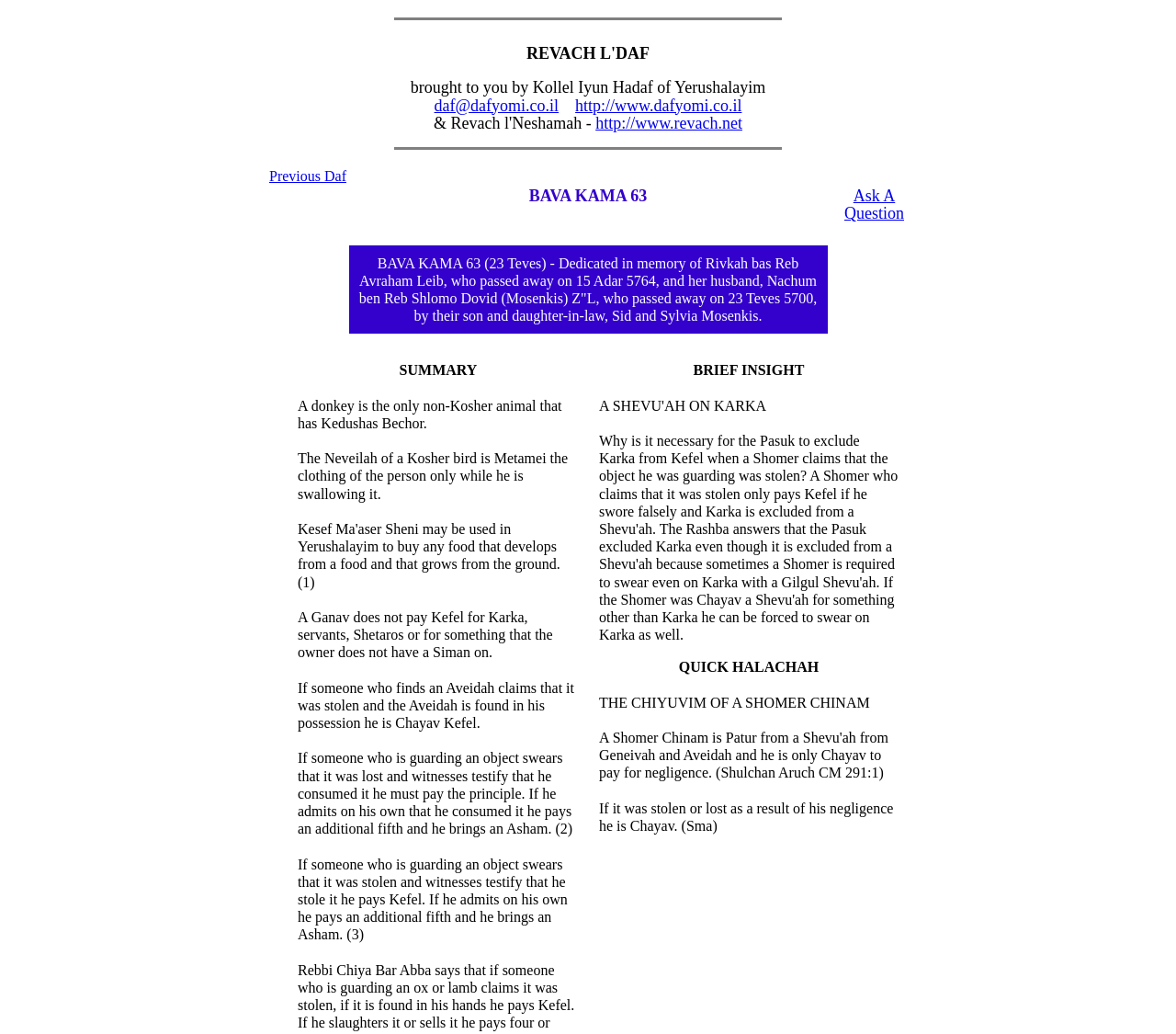Find the bounding box coordinates corresponding to the UI element with the description: "Previous Daf". The coordinates should be formatted as [left, top, right, bottom], with values as floats between 0 and 1.

[0.229, 0.163, 0.295, 0.178]